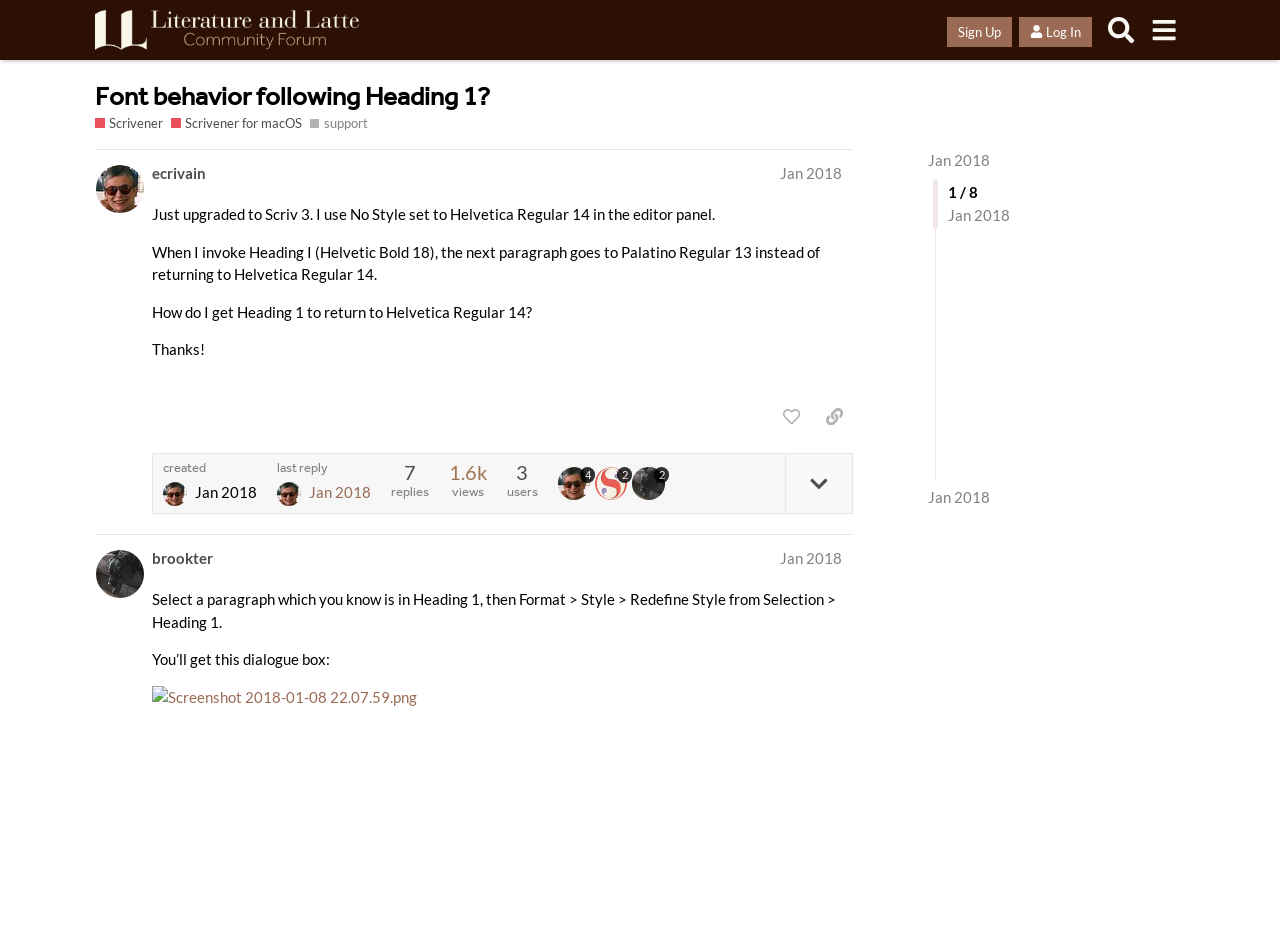Please extract the primary headline from the webpage.

Font behavior following Heading 1?